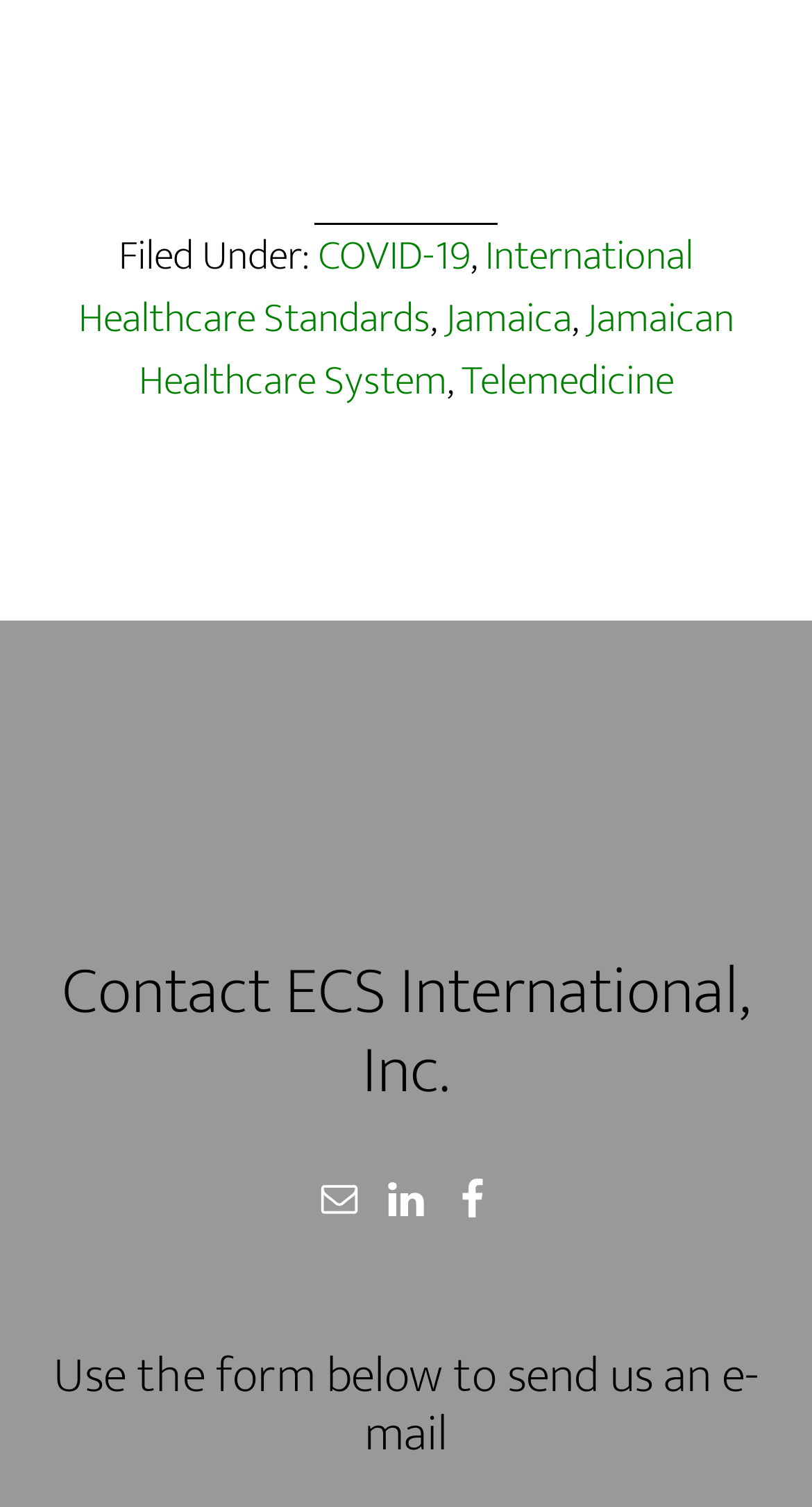What is the format of the contact information?
Please utilize the information in the image to give a detailed response to the question.

The contact information is provided in the form of an email link and social media links, including 'Email', 'LinkedIn', and 'Facebook', which are located at the bottom of the webpage.